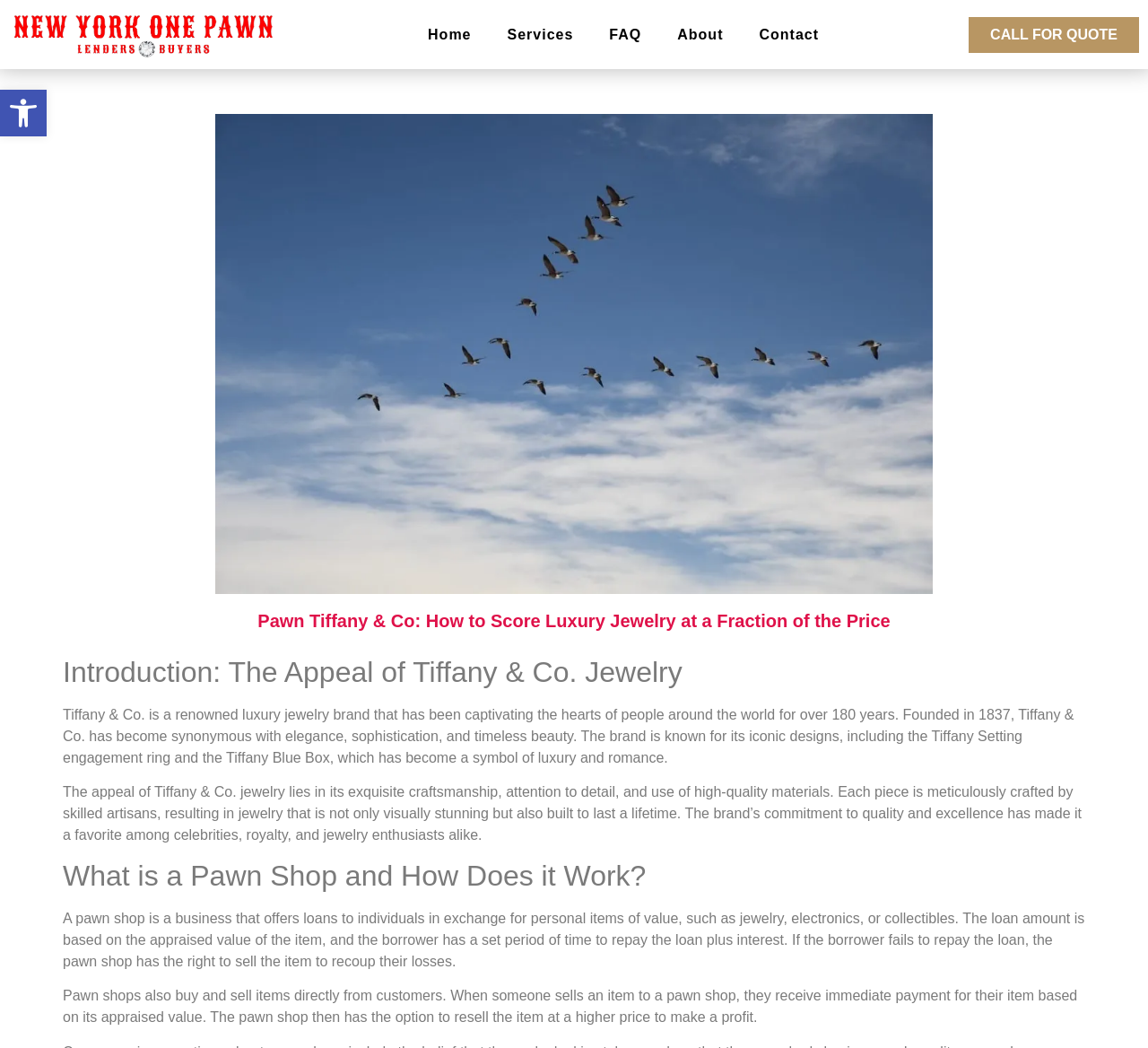Give a comprehensive overview of the webpage, including key elements.

The webpage is about pawning Tiffany & Co. jewelry, with a focus on scoring luxury jewelry at a fraction of the price. At the top left corner, there is a logo of New York One Pawn, accompanied by a link. To the right of the logo, there are five links: Home, Services, FAQ, About, and Contact, arranged horizontally. 

On the top right corner, there is a call-to-action link "CALL FOR QUOTE". Below the navigation links, there are two headings: "Pawn Tiffany & Co: How to Score Luxury Jewelry at a Fraction of the Price" and "Introduction: The Appeal of Tiffany & Co. Jewelry". 

The main content of the webpage is divided into three sections. The first section describes the appeal of Tiffany & Co. jewelry, highlighting its exquisite craftsmanship, attention to detail, and use of high-quality materials. The text is arranged in two paragraphs, with the first paragraph discussing the brand's history and reputation, and the second paragraph elaborating on the quality of its jewelry.

The second section, headed "What is a Pawn Shop and How Does it Work?", explains the concept of a pawn shop and how it operates. This section consists of two paragraphs, with the first paragraph defining what a pawn shop is and how it offers loans, and the second paragraph describing how pawn shops buy and sell items directly from customers.

At the bottom left corner, there is a button to open the toolbar accessibility tools, accompanied by an image of the accessibility tools icon.